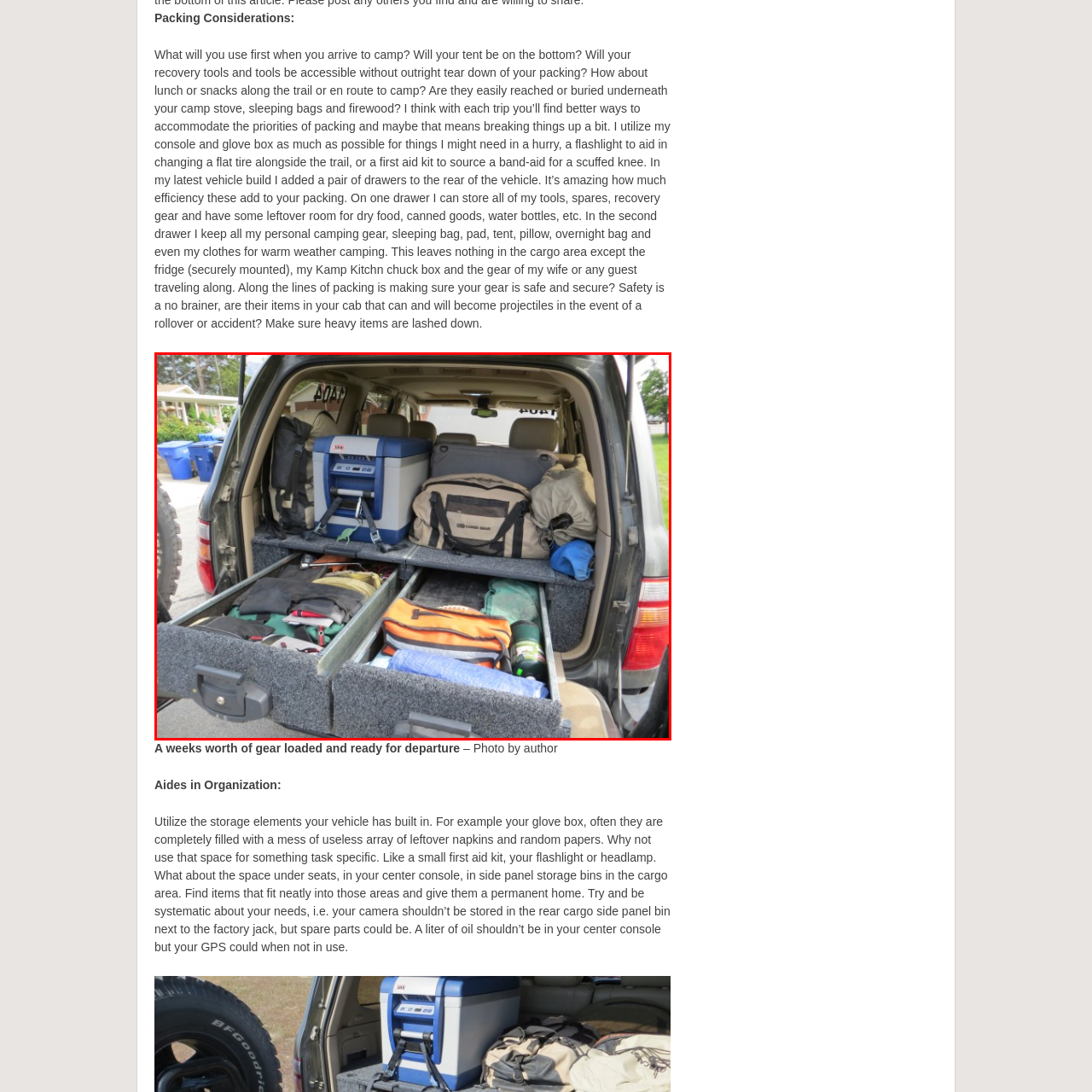Describe in detail the visual elements within the red-lined box.

The image captures the neatly organized rear cargo area of a vehicle, showcasing various camping gear efficiently packed for a trip. Two pull-out drawers are visible at the bottom, containing essential items like sleeping bags, tents, and other camping supplies, allowing for easy access. On top of the drawers, a blue cooler is prominently placed, surrounded by multiple bags that likely hold additional gear such as clothing and cooking equipment. This setup exemplifies careful packing considerations, as emphasized in the accompanying text, which discusses the importance of accessibility and organization of gear when preparing for a camping adventure. The overall arrangement not only maximizes space within the vehicle but also ensures that crucial items are readily available for a smooth departure. The photograph captures the essence of outdoor readiness, demonstrating a practical approach to vehicle storage for camping enthusiasts.